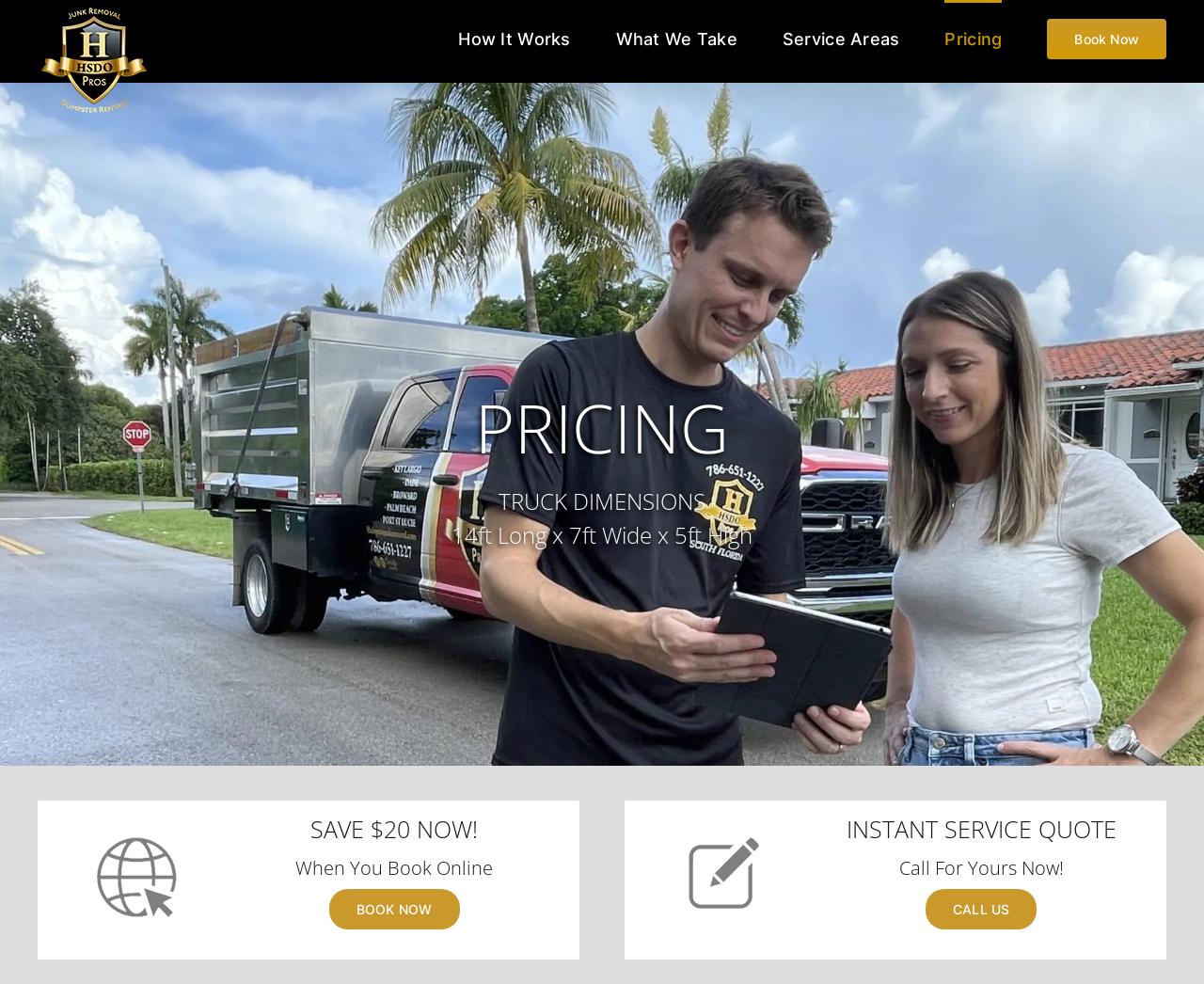Can you find the bounding box coordinates for the UI element given this description: "What We Take"? Provide the coordinates as four float numbers between 0 and 1: [left, top, right, bottom].

[0.511, 0.0, 0.612, 0.076]